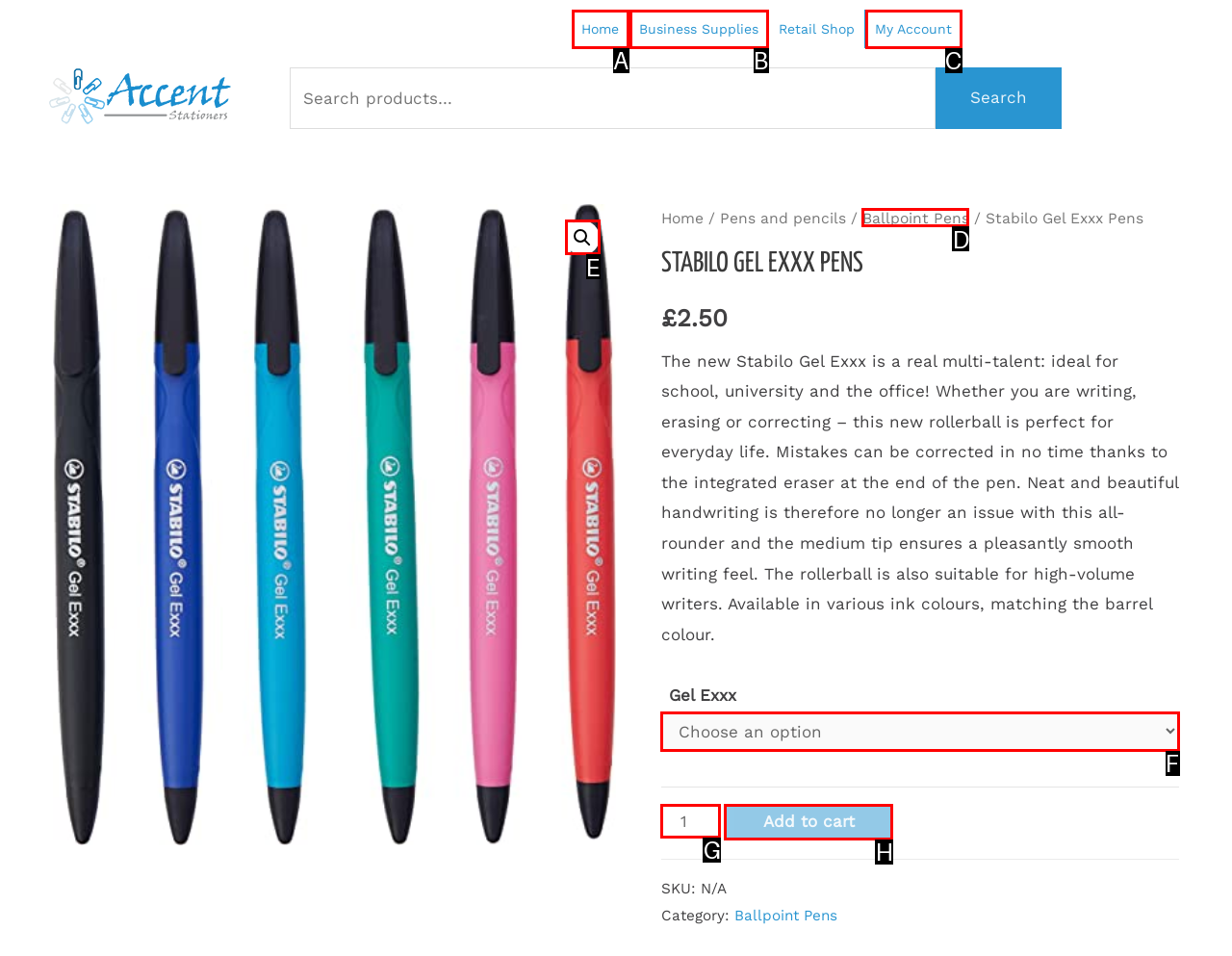Determine the option that best fits the description: Add to cart
Reply with the letter of the correct option directly.

H